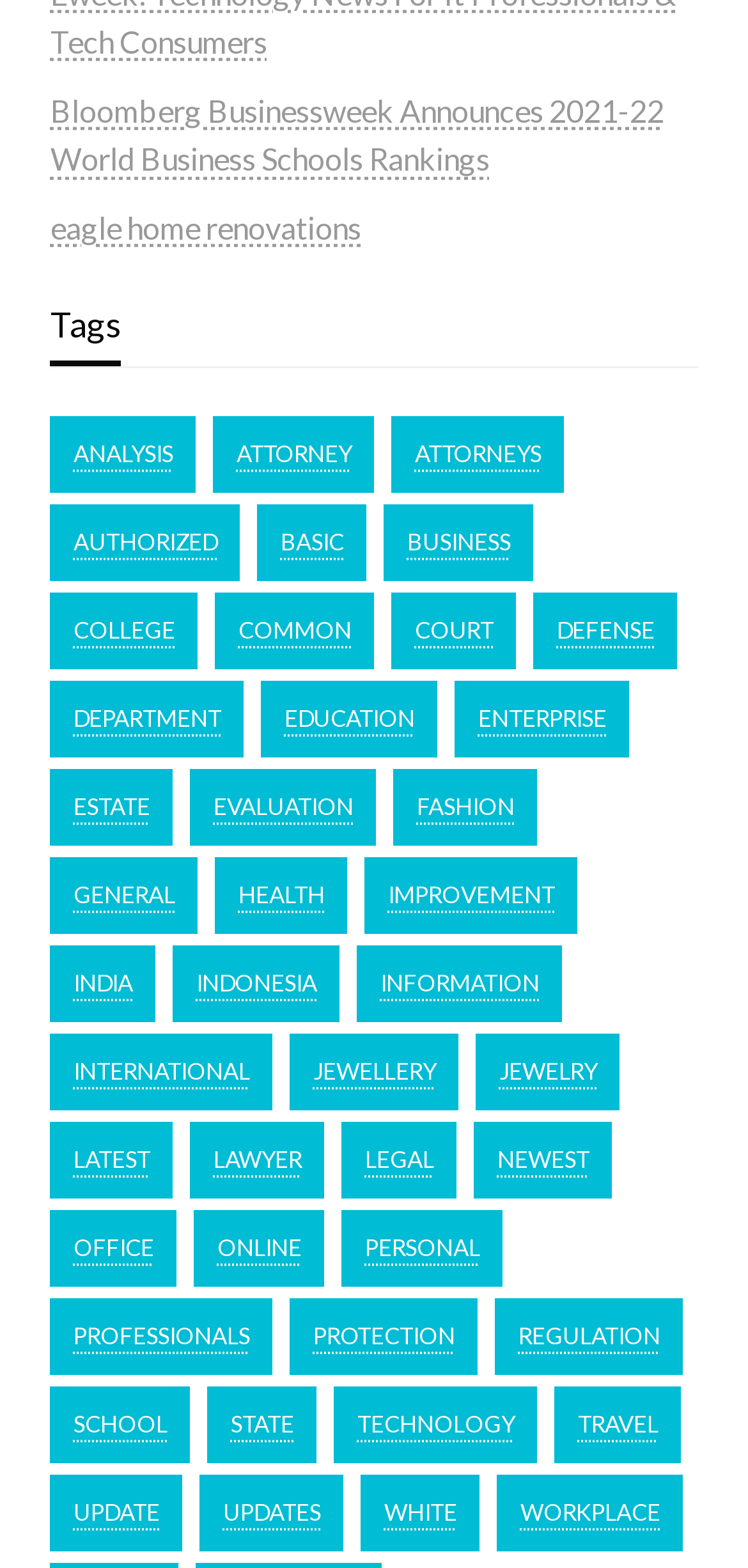Find the bounding box coordinates for the area you need to click to carry out the instruction: "Learn about 'technology'". The coordinates should be four float numbers between 0 and 1, indicated as [left, top, right, bottom].

[0.447, 0.885, 0.719, 0.934]